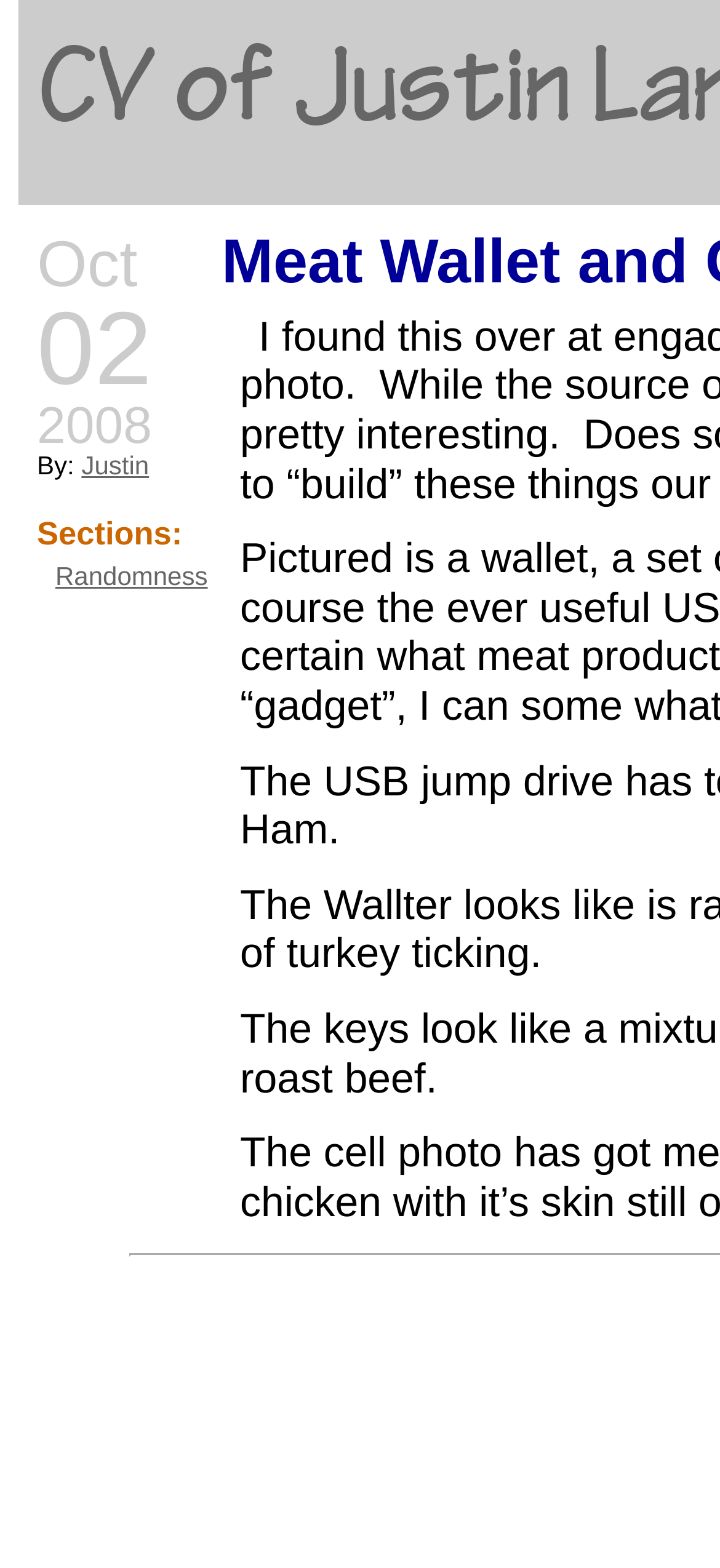How many sections are listed on the webpage?
Your answer should be a single word or phrase derived from the screenshot.

At least one